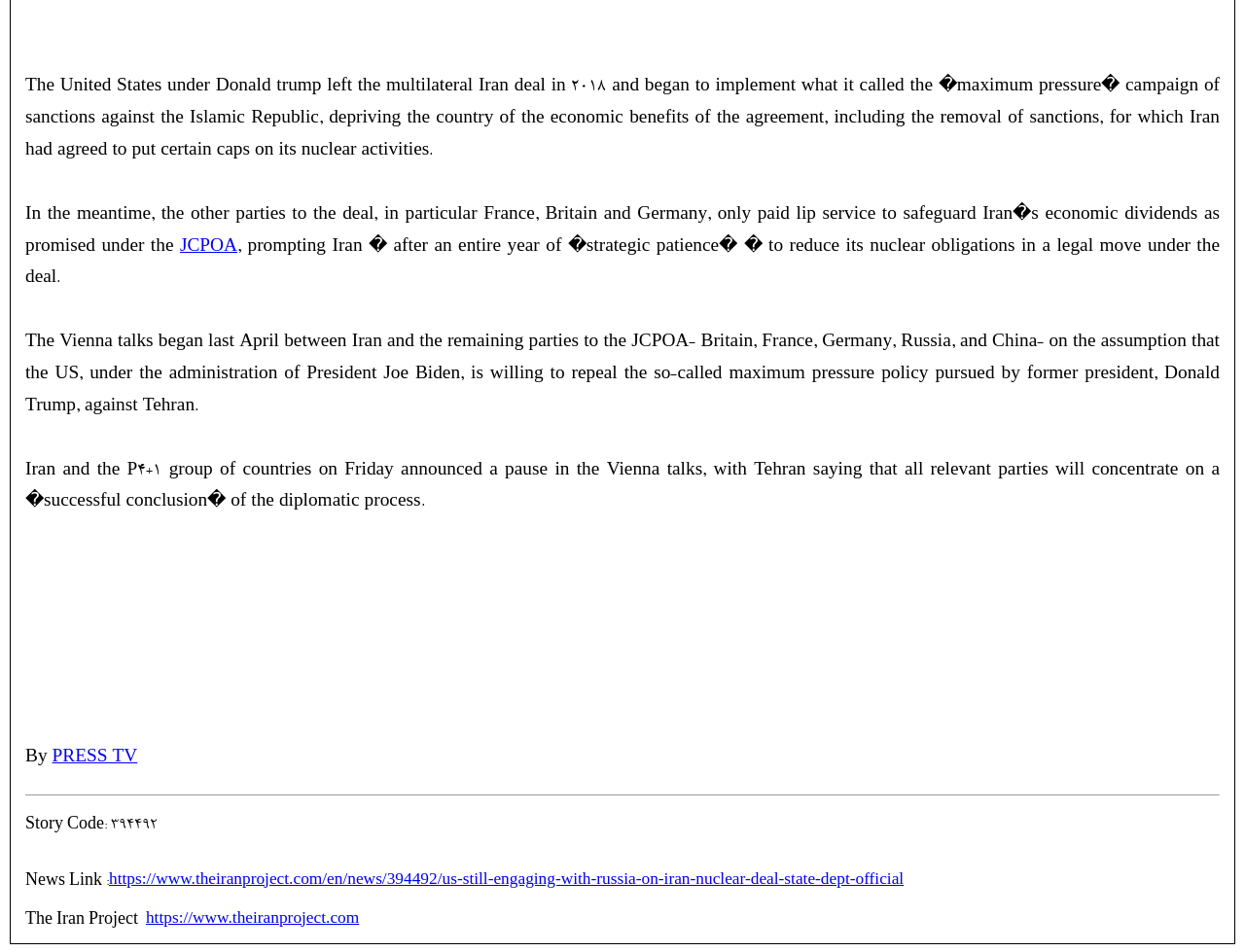Give the bounding box coordinates for the element described as: "About Us".

None